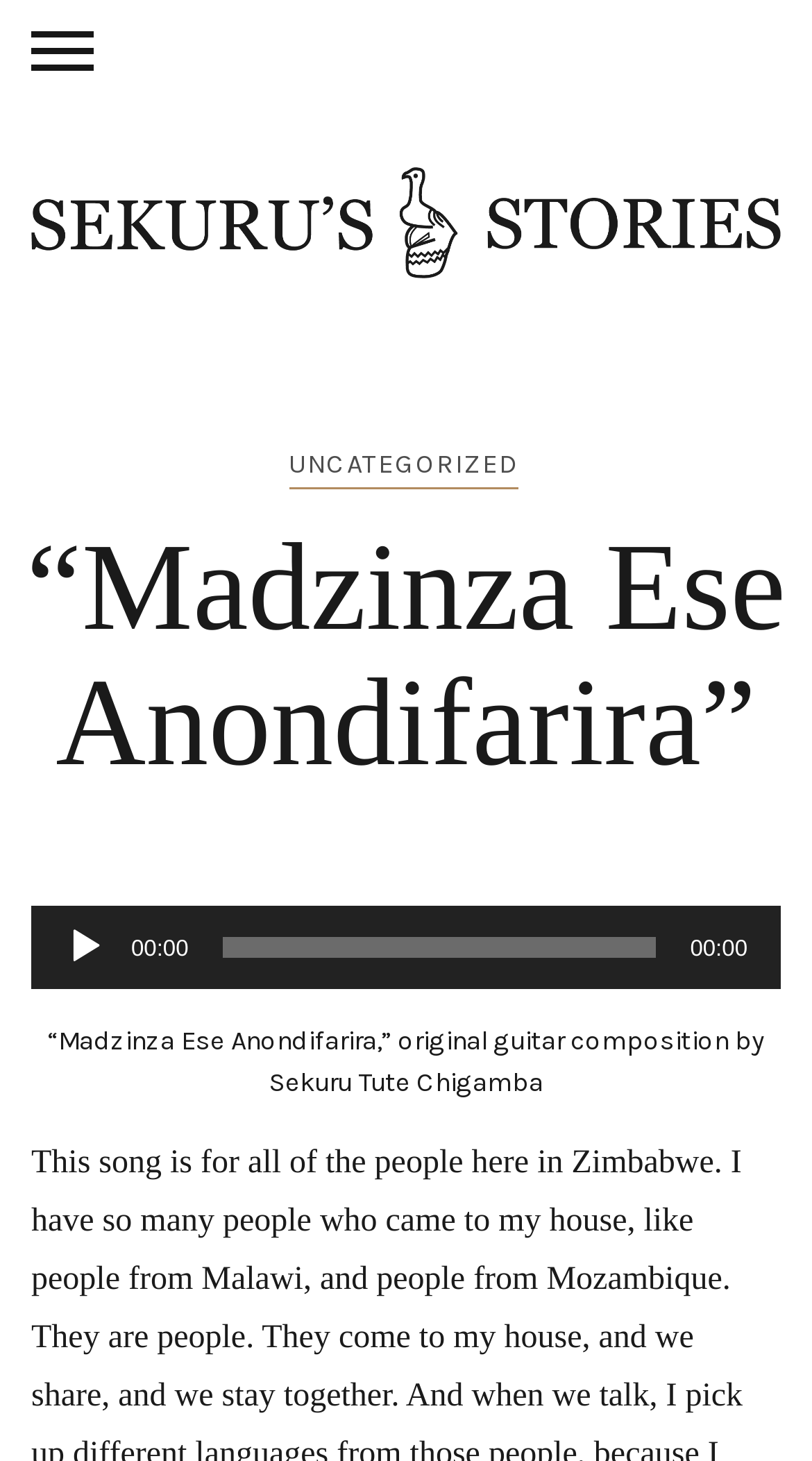Using the element description Uncategorized, predict the bounding box coordinates for the UI element. Provide the coordinates in (top-left x, top-left y, bottom-right x, bottom-right y) format with values ranging from 0 to 1.

[0.355, 0.306, 0.637, 0.335]